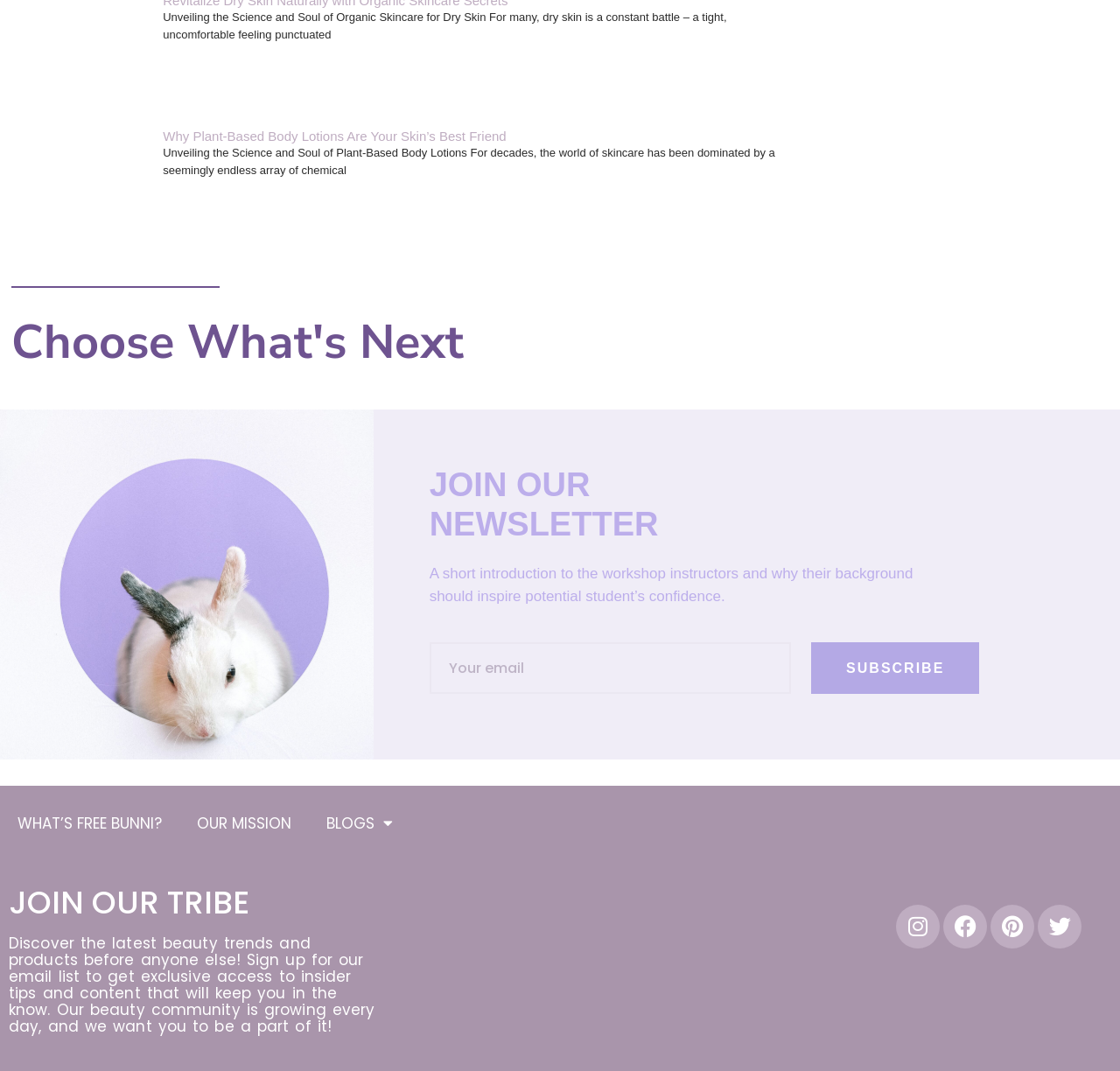Respond with a single word or phrase to the following question:
What is the benefit of plant-based body lotions?

They are good for skin